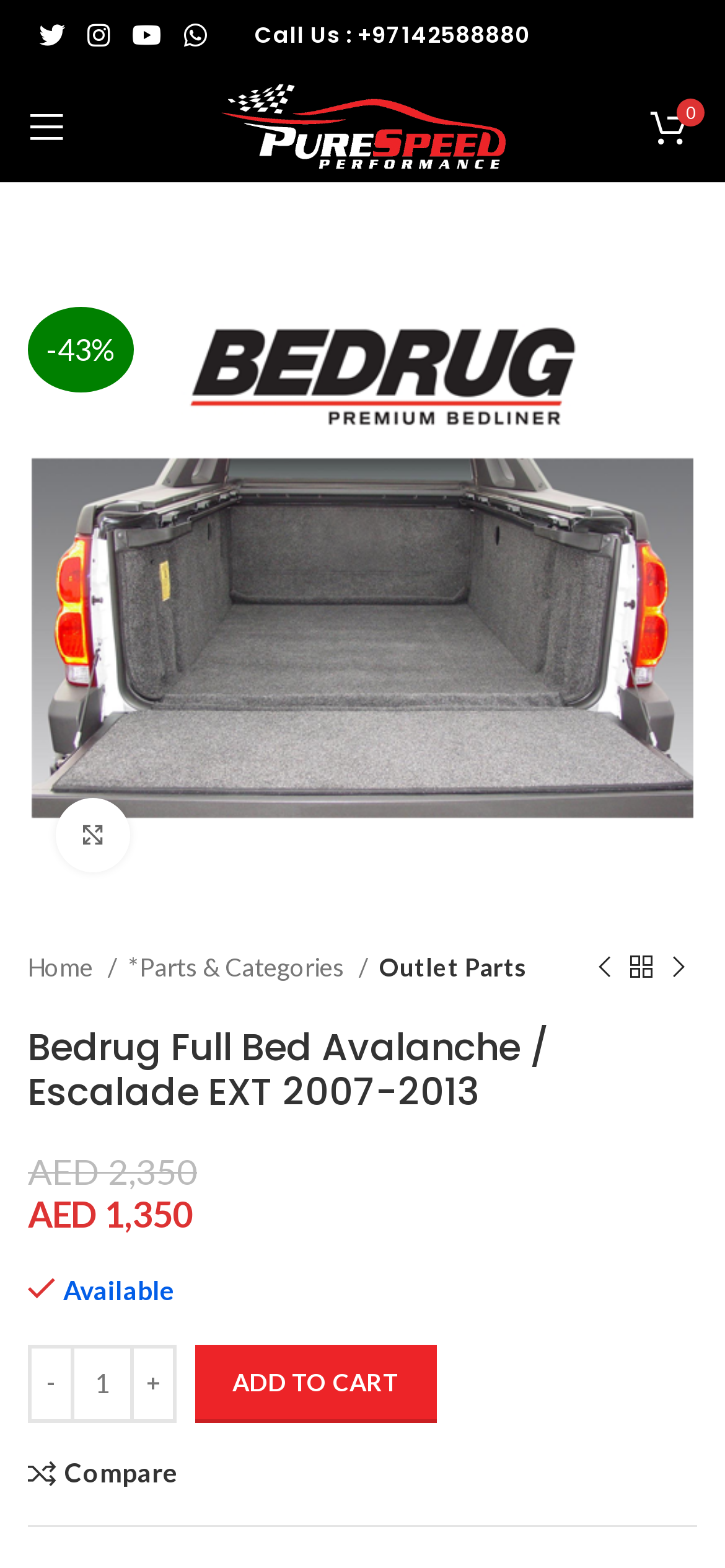Please specify the bounding box coordinates in the format (top-left x, top-left y, bottom-right x, bottom-right y), with values ranging from 0 to 1. Identify the bounding box for the UI component described as follows: Add to cart

[0.269, 0.857, 0.603, 0.907]